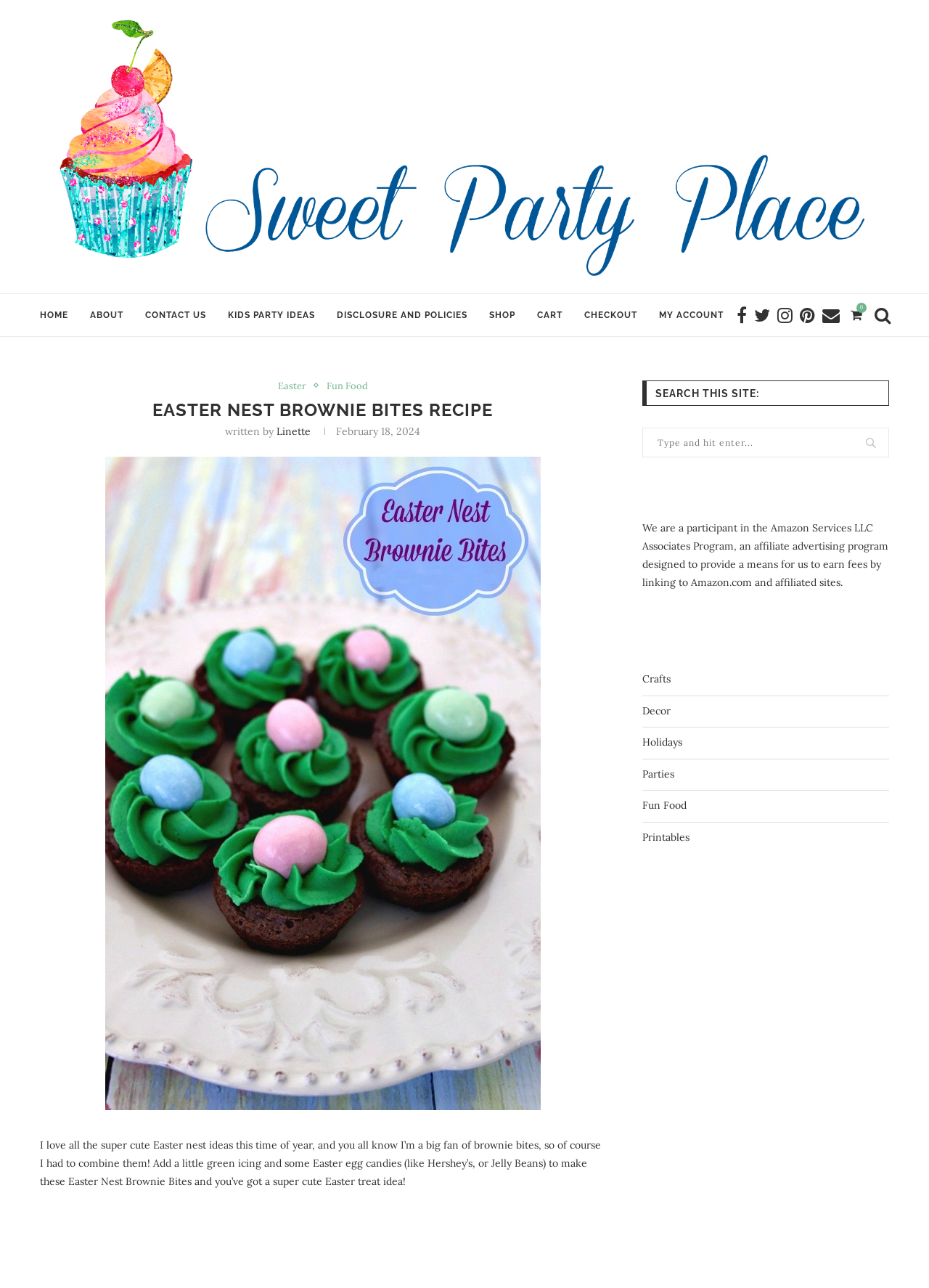Please determine the bounding box coordinates of the element's region to click for the following instruction: "go to the 'KIDS PARTY IDEAS' page".

[0.245, 0.228, 0.339, 0.261]